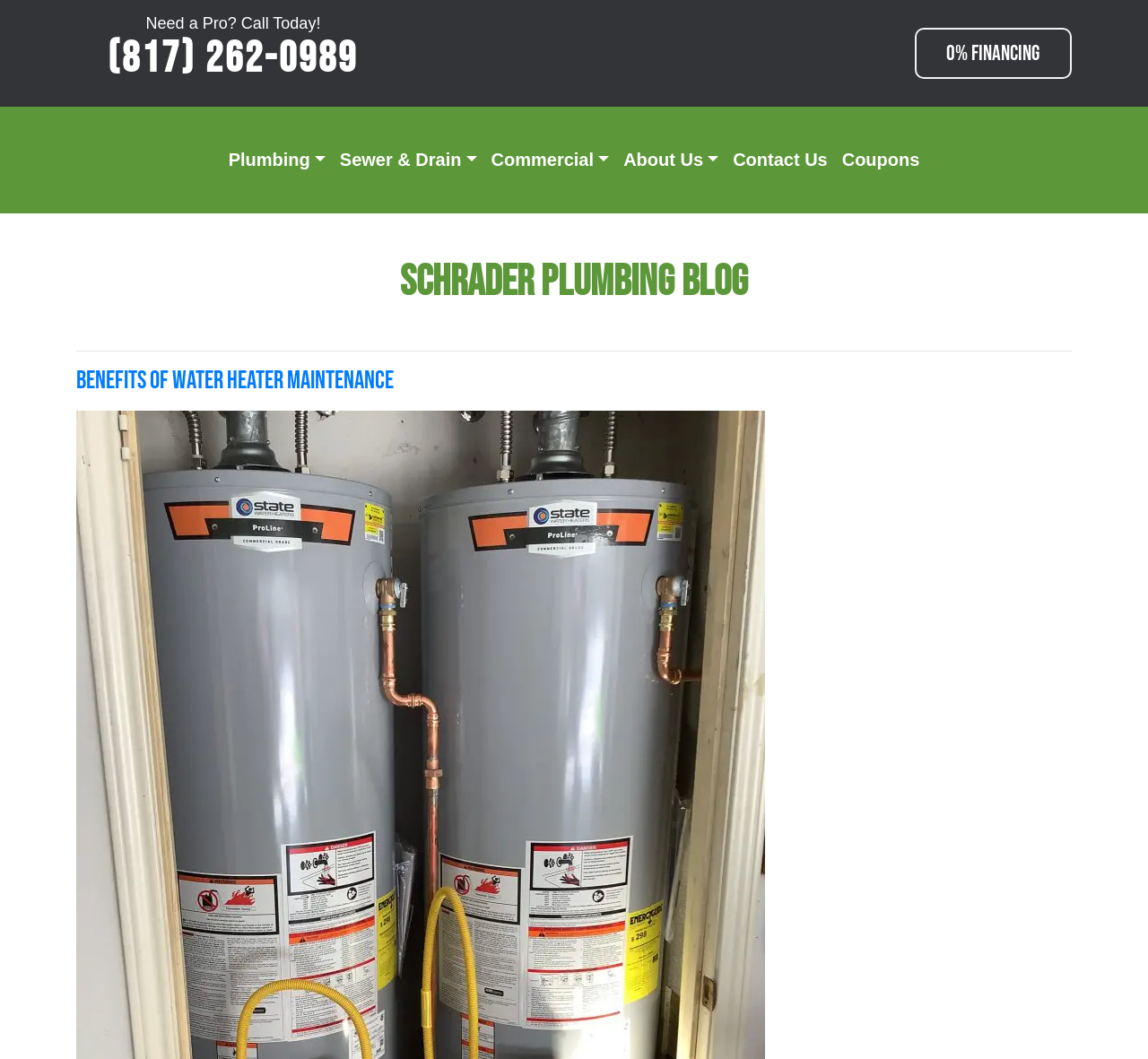What is the phone number to call for a pro?
Analyze the image and provide a thorough answer to the question.

I found the phone number by looking at the link element with the text '(817) 262-0989' which is a heading and has a bounding box coordinate of [0.066, 0.031, 0.34, 0.08].